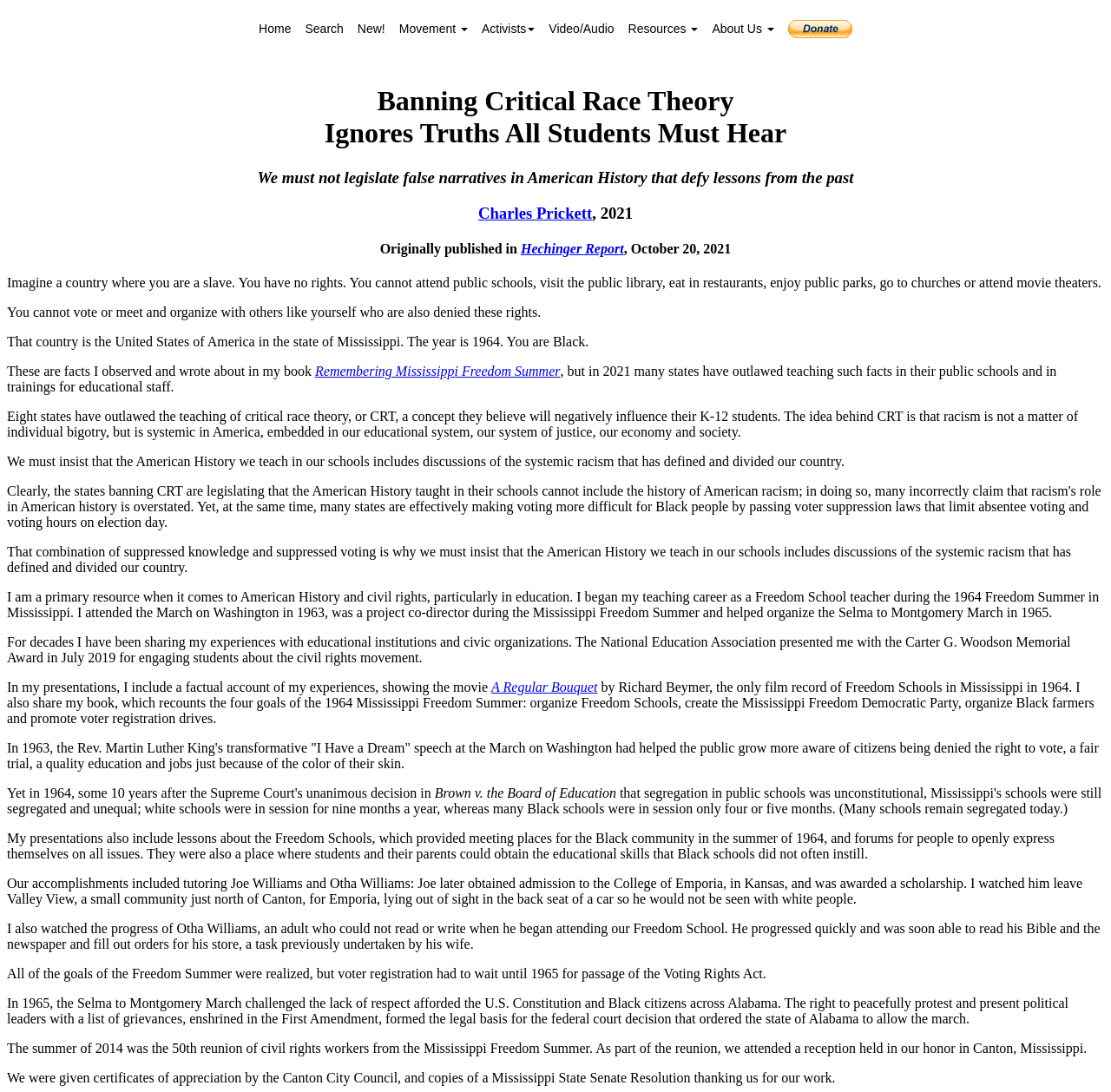What was the outcome of the Selma to Montgomery March in 1965?
Analyze the image and deliver a detailed answer to the question.

The answer can be found in the text where it says 'All of the goals of the Freedom Summer were realized, but voter registration had to wait until 1965 for passage of the Voting Rights Act.' This indicates that the Selma to Montgomery March in 1965 led to the passage of the Voting Rights Act.